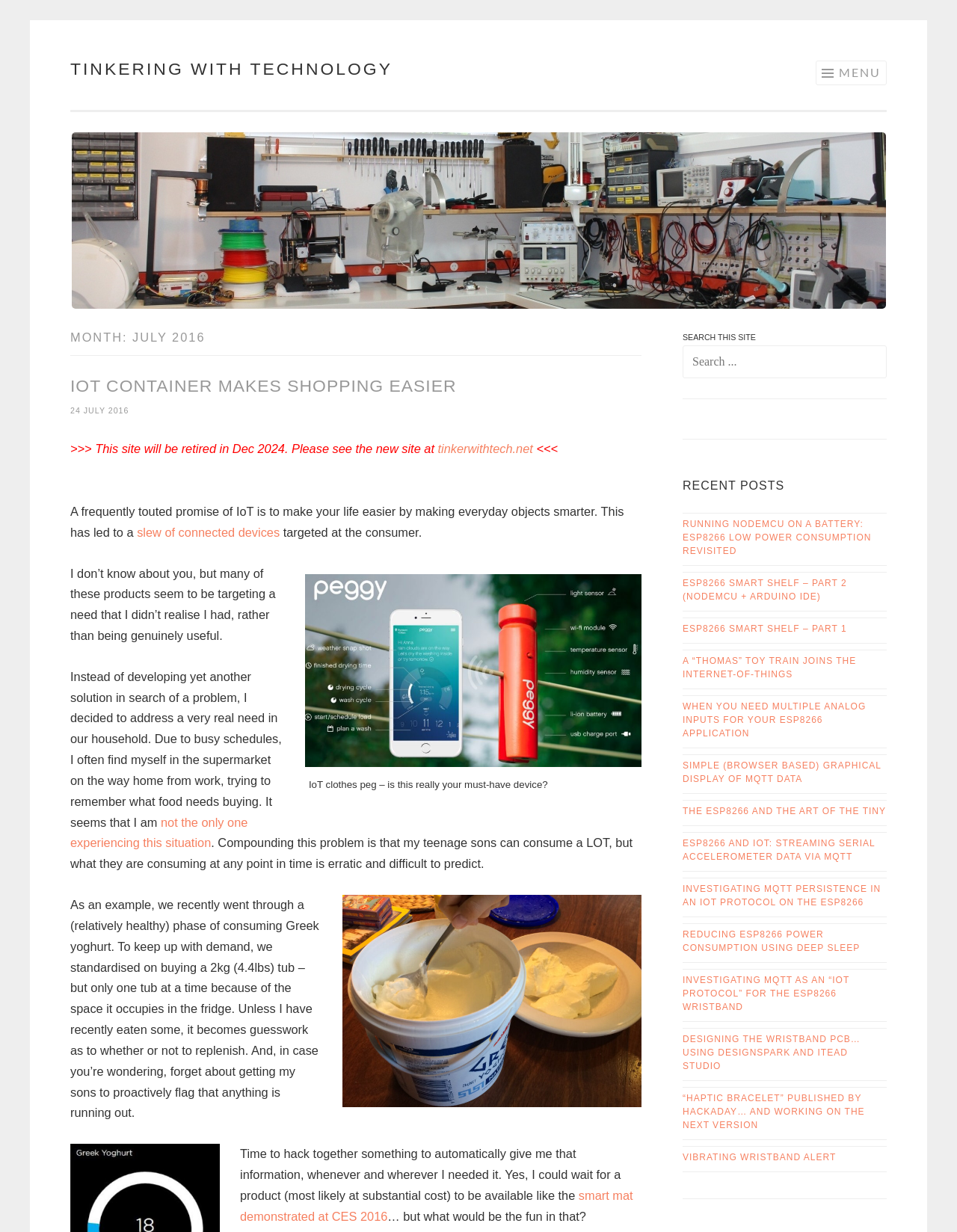Describe all the significant parts and information present on the webpage.

This webpage is titled "July 2016 – Tinkering with Technology" and has a prominent heading "TINKERING WITH TECHNOLOGY" at the top. Below the heading, there is a menu button labeled "MENU" on the top right corner. 

On the left side of the page, there is a section with a heading "MONTH: JULY 2016" followed by a series of articles or blog posts. The first article is titled "IOT CONTAINER MAKES SHOPPING EASIER" and has a link to read more. Below this article, there is a notification stating that the site will be retired in December 2024 and provides a link to the new site. 

The main content of the page is an article discussing the concept of IoT and its applications in everyday life. The article is divided into several paragraphs with a few links to other related articles or websites. There are also two images on the page, one of an IoT clothes peg and another of a person holding a Greek yoghurt tub. 

On the right side of the page, there is a search bar with a label "SEARCH THIS SITE" and a section titled "RECENT POSTS" that lists several article headings with links to read more. These articles appear to be related to IoT, ESP8266, and other technology-related topics.